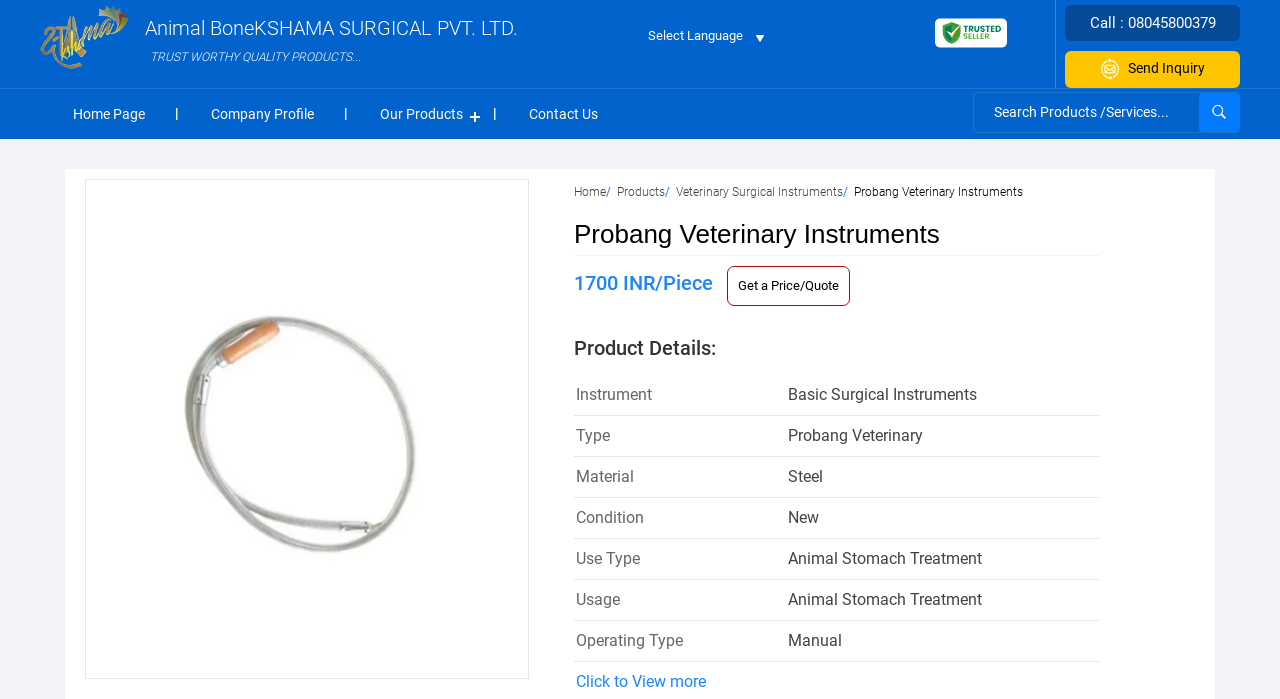Please determine the bounding box coordinates for the UI element described as: "alt="Animal BoneKSHAMA SURGICAL PVT. LTD."".

[0.031, 0.082, 0.102, 0.107]